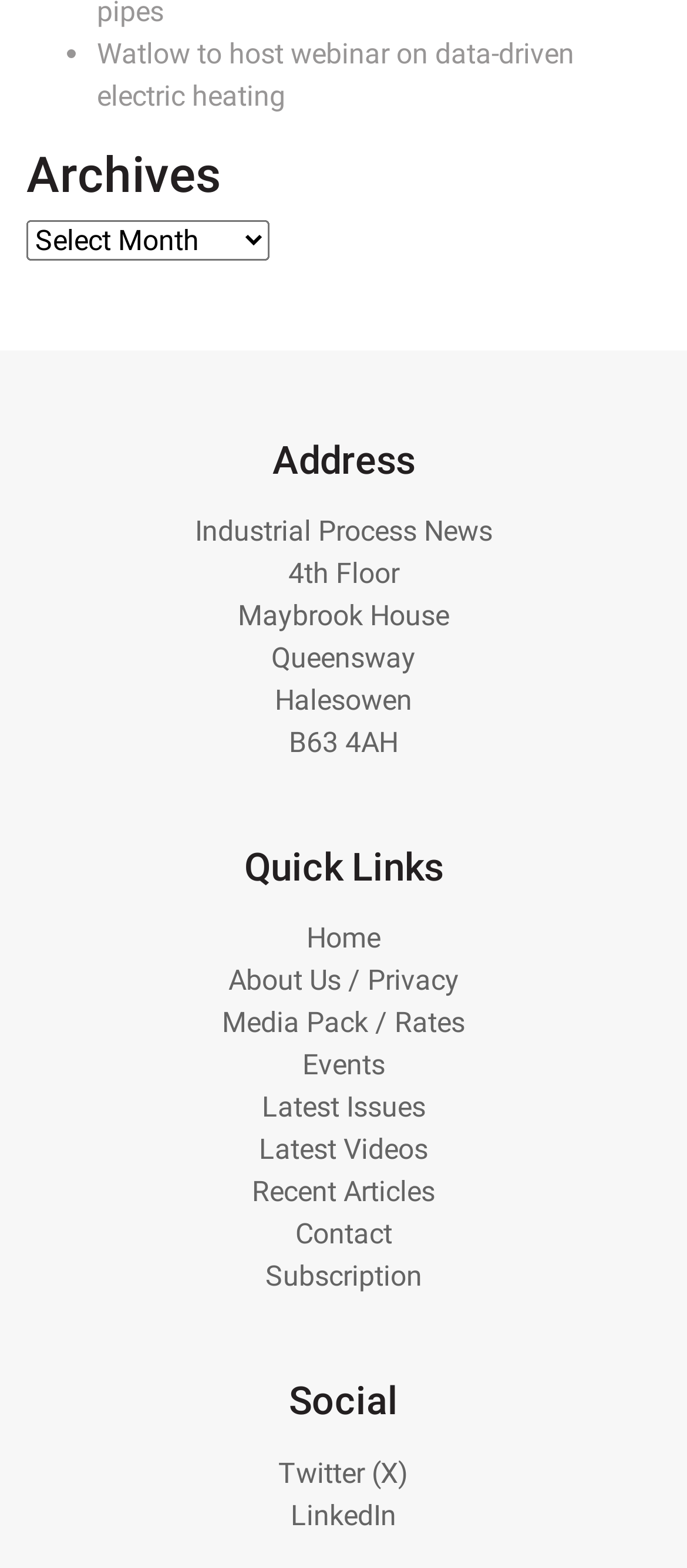Please locate the bounding box coordinates of the element that should be clicked to achieve the given instruction: "Check the 'Twitter' social link".

[0.405, 0.928, 0.595, 0.95]